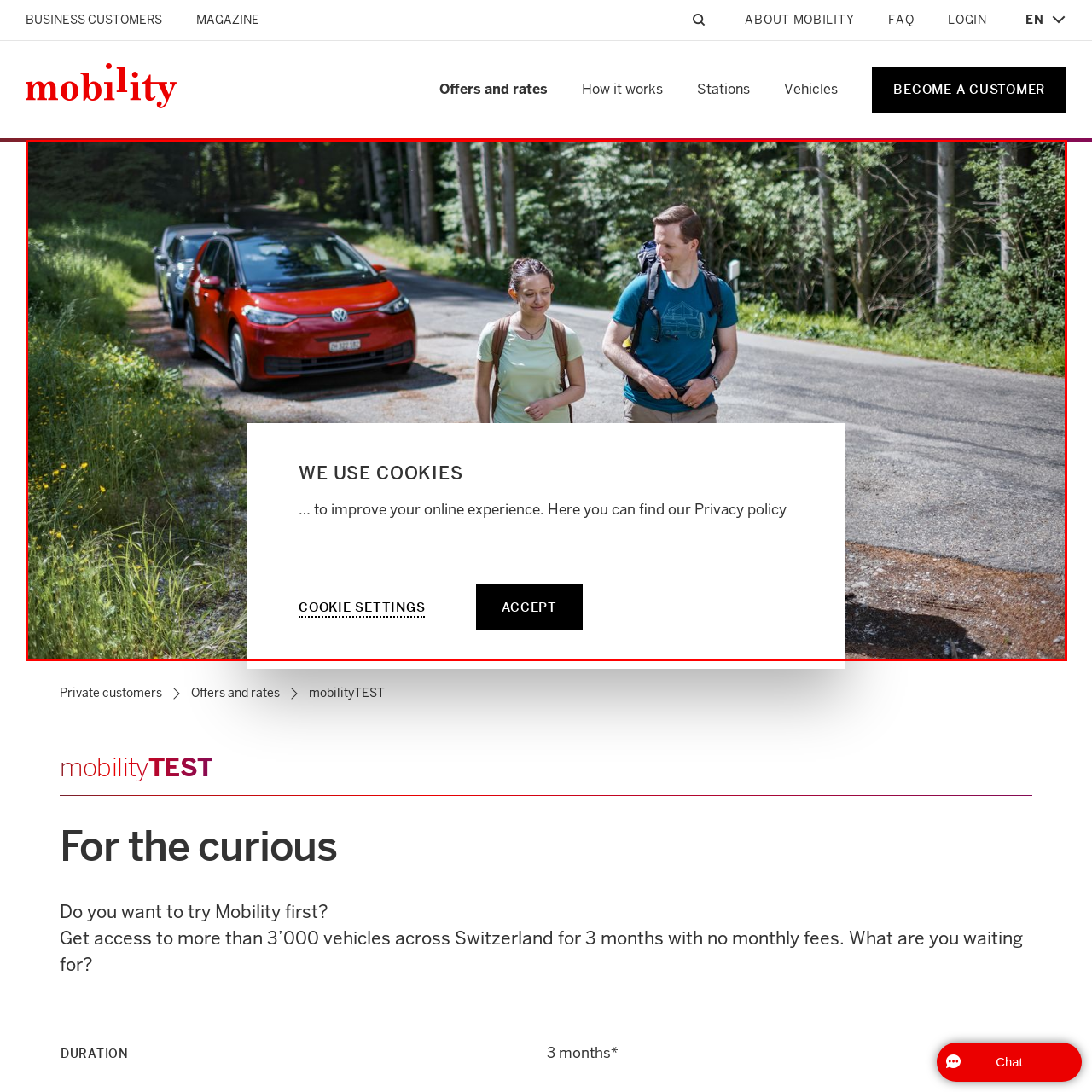Look at the image inside the red box and answer the question with a single word or phrase:
What type of vehicle is parked behind the couple?

Volkswagen